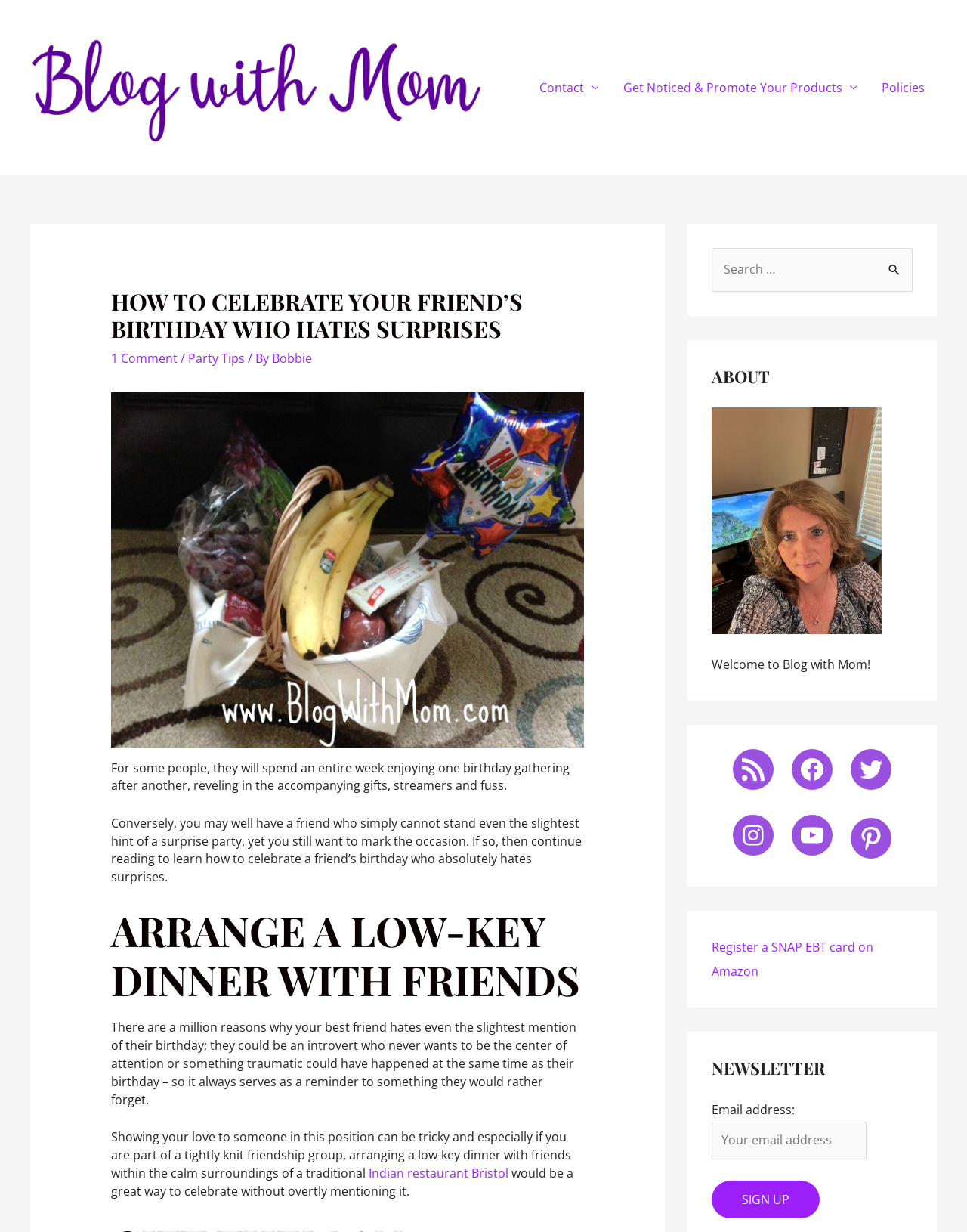Determine the bounding box coordinates of the clickable region to carry out the instruction: "Click the 'Contact' link".

[0.545, 0.05, 0.632, 0.093]